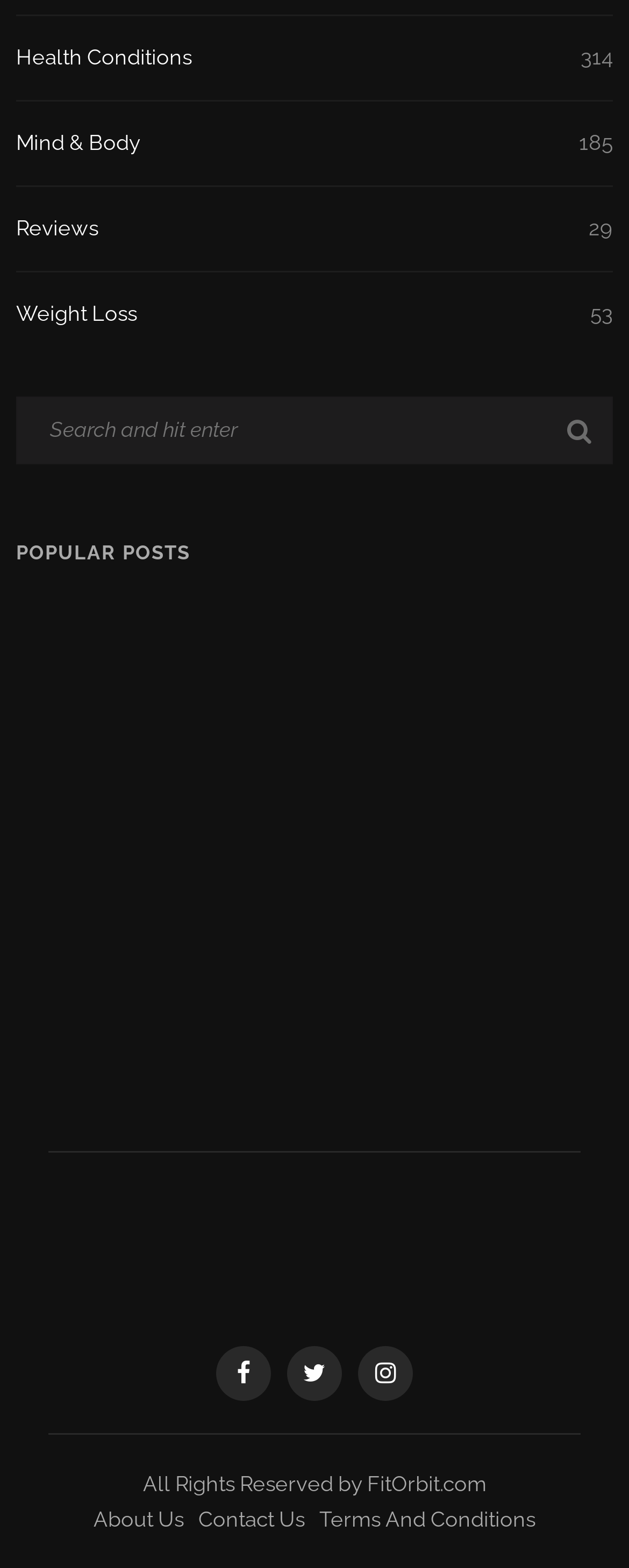What is the category of the first article?
Answer the question with a single word or phrase derived from the image.

Health Conditions